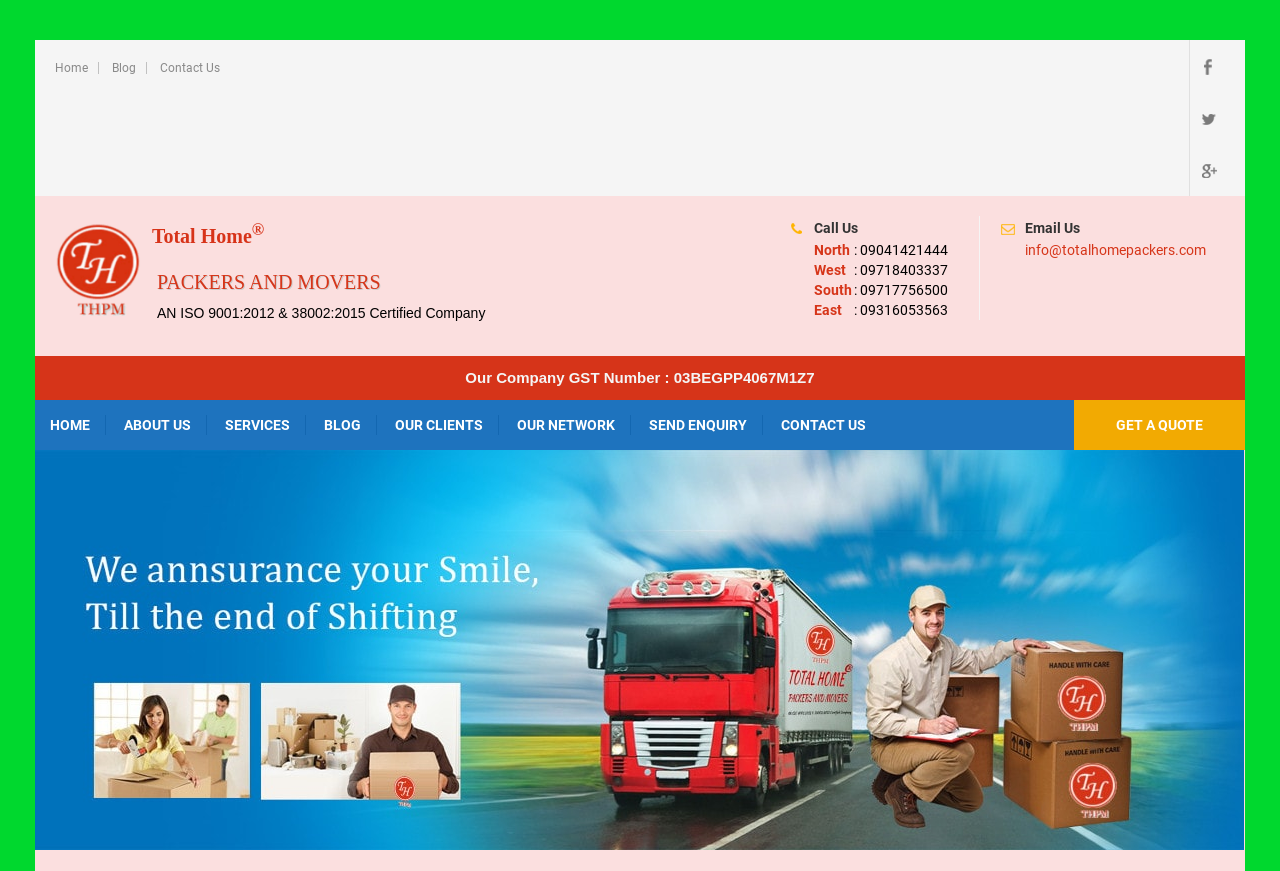Find the bounding box of the element with the following description: "Our Clients". The coordinates must be four float numbers between 0 and 1, formatted as [left, top, right, bottom].

[0.297, 0.357, 0.39, 0.38]